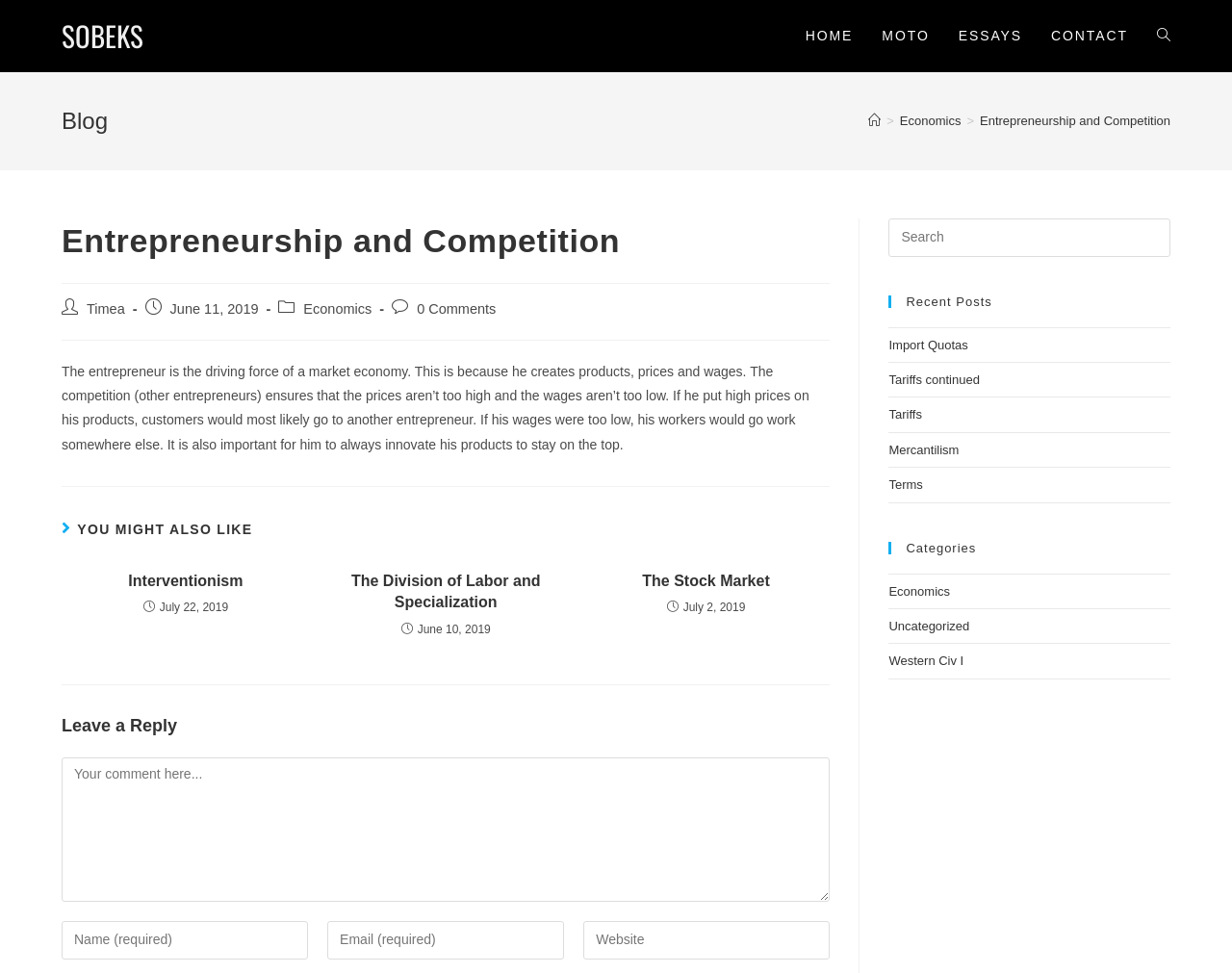Determine the bounding box coordinates for the area that should be clicked to carry out the following instruction: "Search in the Primary Sidebar".

[0.721, 0.224, 0.95, 0.264]